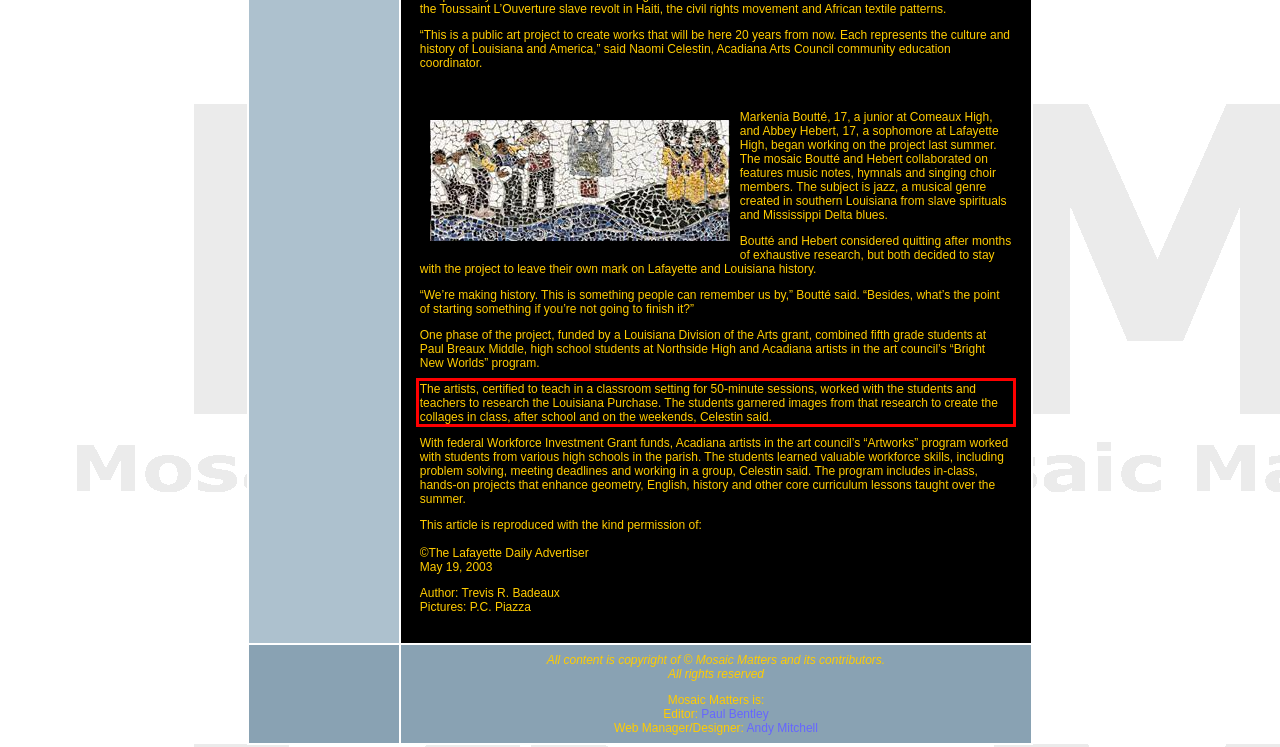Review the screenshot of the webpage and recognize the text inside the red rectangle bounding box. Provide the extracted text content.

The artists, certified to teach in a classroom setting for 50-minute sessions, worked with the students and teachers to research the Louisiana Purchase. The students garnered images from that research to create the collages in class, after school and on the weekends, Celestin said.